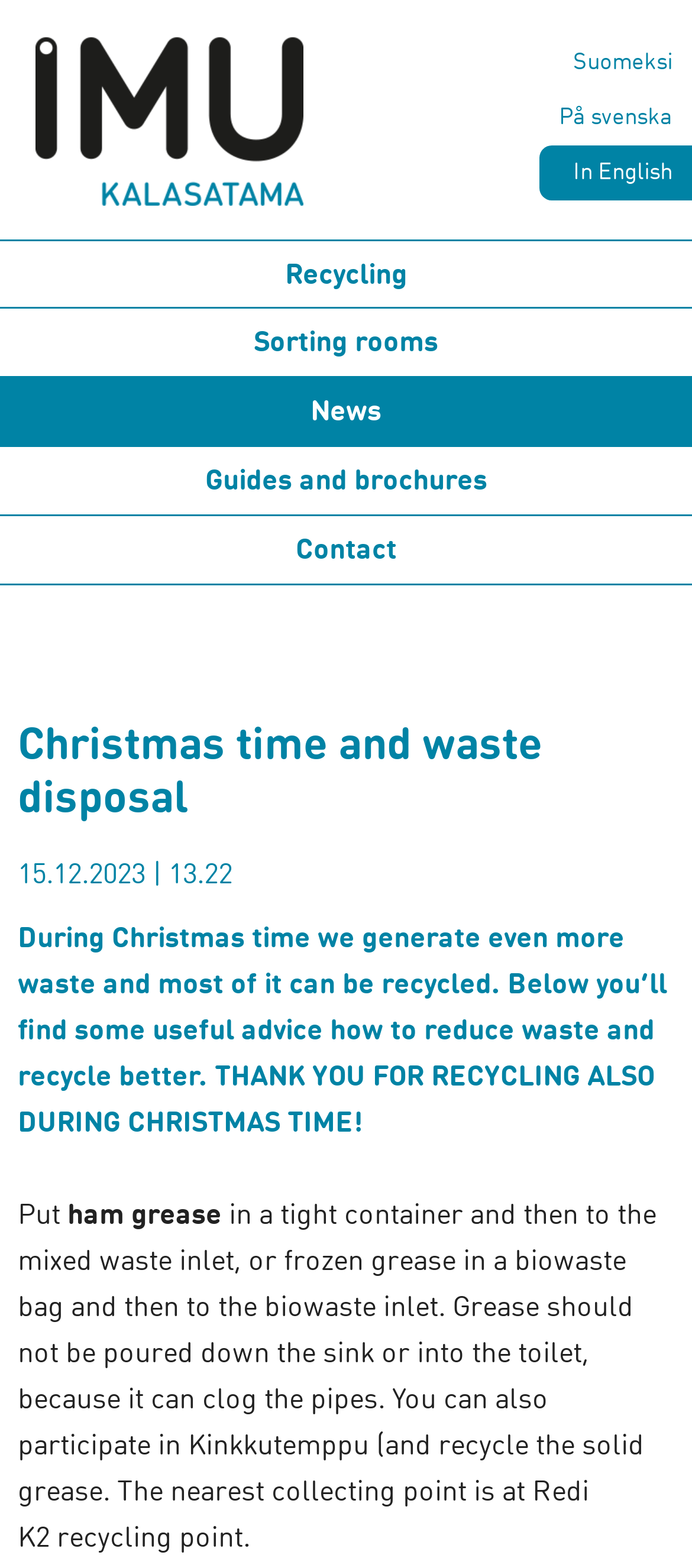Offer a meticulous description of the webpage's structure and content.

The webpage is about Christmas time and waste disposal, with a focus on recycling and reducing waste. At the top left, there is a link to the website's homepage, labeled "IMU". On the top right, there are three language options: Suomeksi, På svenska, and In English.

Below the language options, there is a horizontal menu with five links: Recycling, Sorting rooms, News, Guides and brochures, and Contact. 

The main content of the page is divided into sections. The first section has a heading that reads "Christmas time and waste disposal" and is accompanied by a date, "15.12.2023", and a time, "13.22". 

Below this section, there is a heading that provides advice on how to reduce waste and recycle better during Christmas time. The text expresses gratitude to the reader for recycling during the holiday season.

The next section provides specific guidance on handling ham grease waste. It advises putting the grease in a tight container and disposing of it in the mixed waste inlet or freezing it and putting it in a biowaste bag. The text also warns against pouring grease down the sink or toilet, as it can clog pipes. Additionally, it mentions the option to participate in Kinkkutemppu and recycle solid grease at a nearby collecting point, specifically the Redi K2 recycling point.